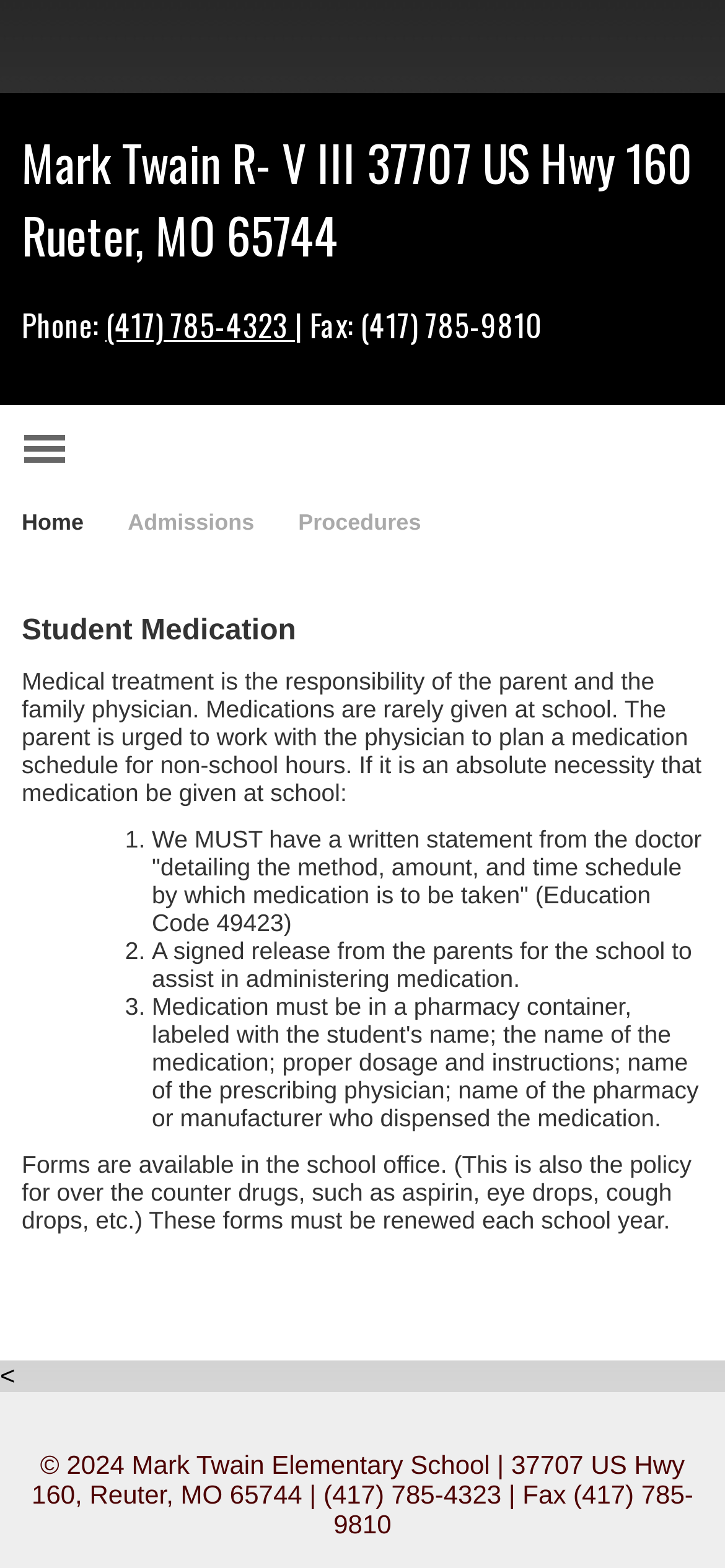Identify the bounding box of the UI element described as follows: "(417) 785-4323". Provide the coordinates as four float numbers in the range of 0 to 1 [left, top, right, bottom].

[0.145, 0.192, 0.407, 0.222]